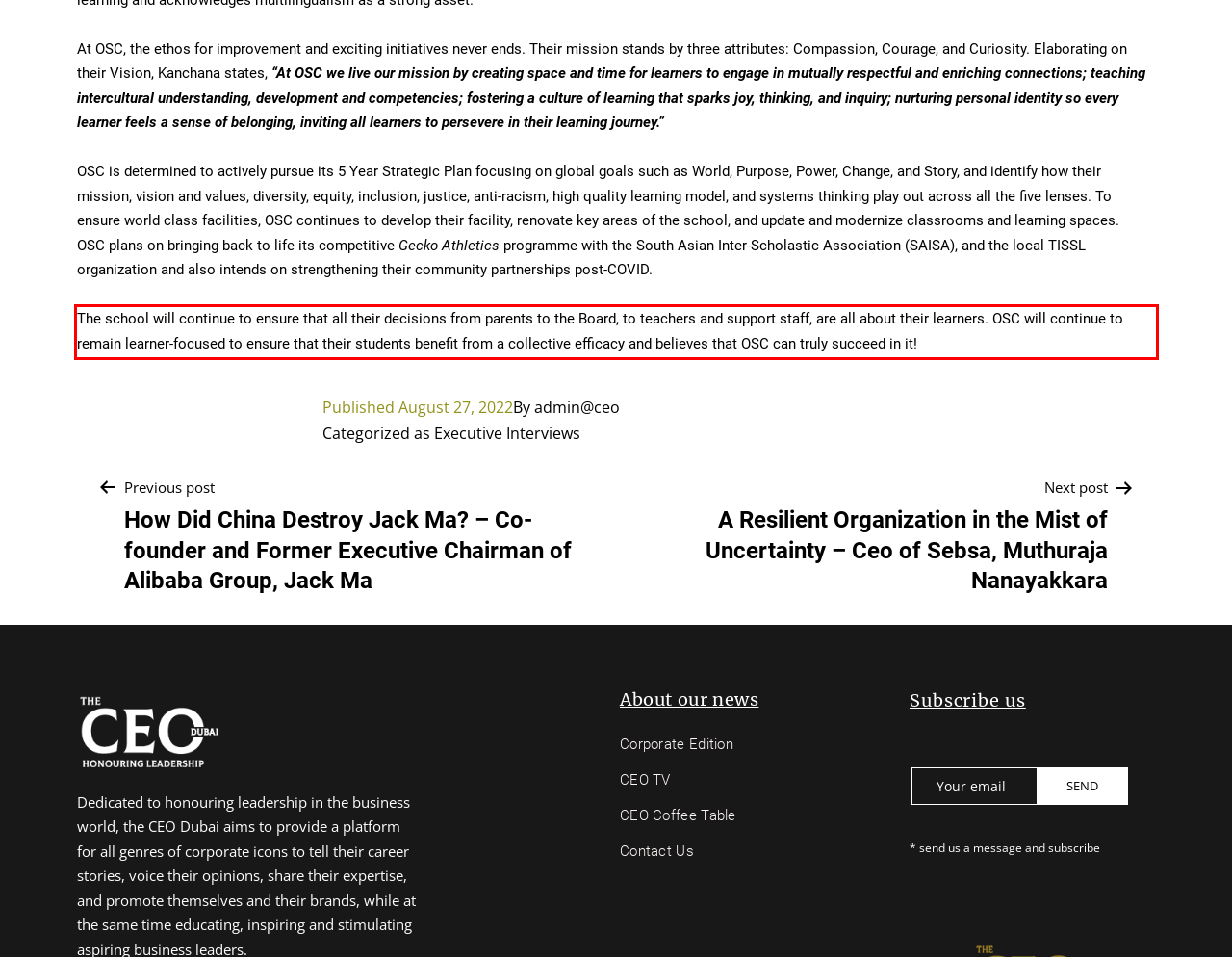Examine the webpage screenshot and use OCR to obtain the text inside the red bounding box.

The school will continue to ensure that all their decisions from parents to the Board, to teachers and support staff, are all about their learners. OSC will continue to remain learner-focused to ensure that their students benefit from a collective efficacy and believes that OSC can truly succeed in it!